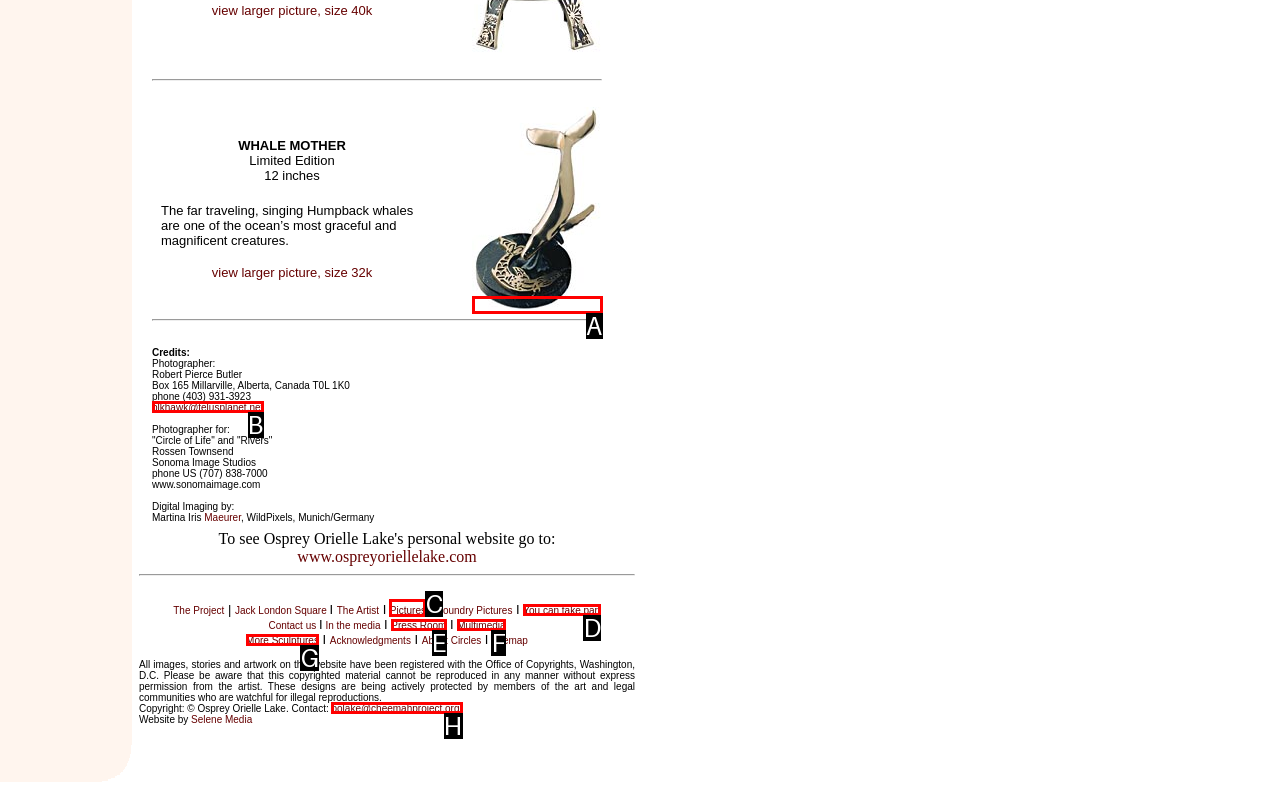Choose the option that matches the following description: title="zoom in"
Reply with the letter of the selected option directly.

A